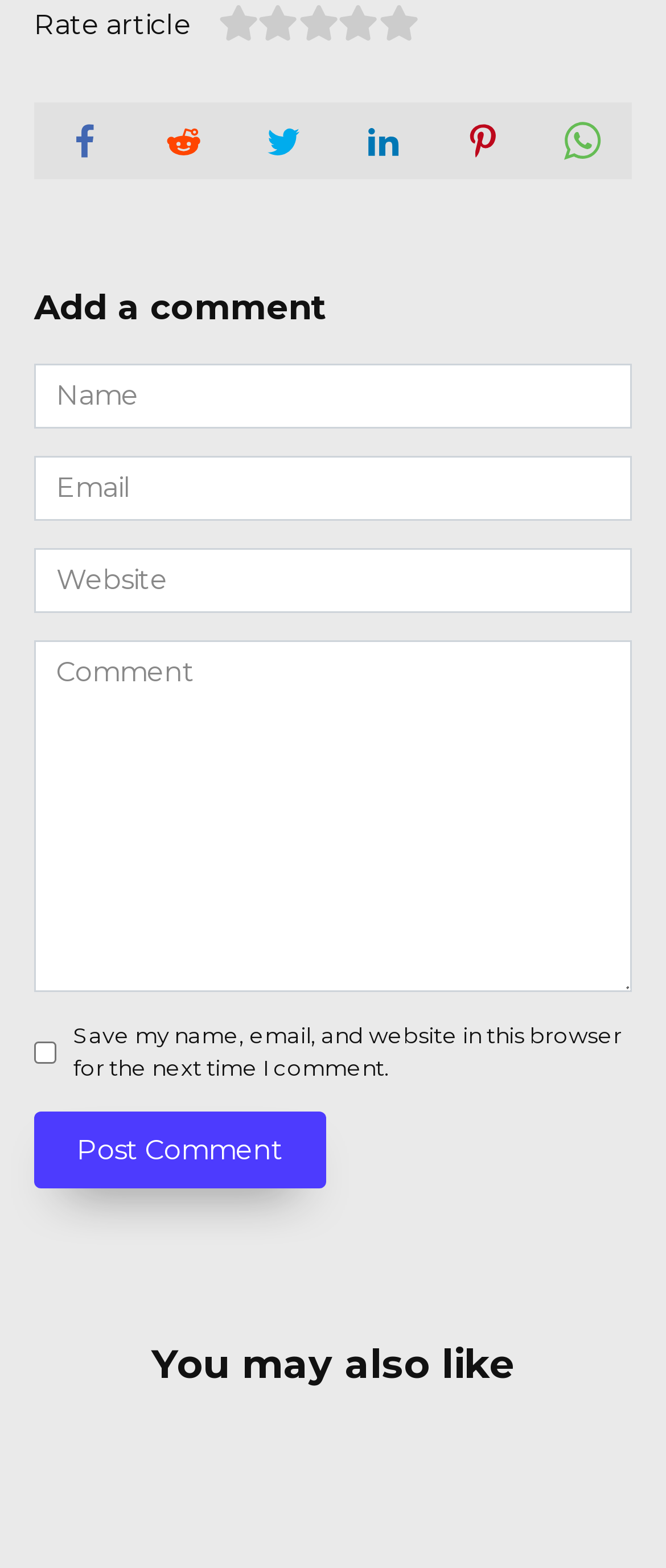What is the purpose of the webpage?
Using the image as a reference, answer the question in detail.

The webpage appears to be a comment section where users can leave their thoughts or opinions on an article. The presence of fields for name, email, website, and comment, along with a 'Post Comment' button, suggests that the primary function of the webpage is to allow users to leave a comment.